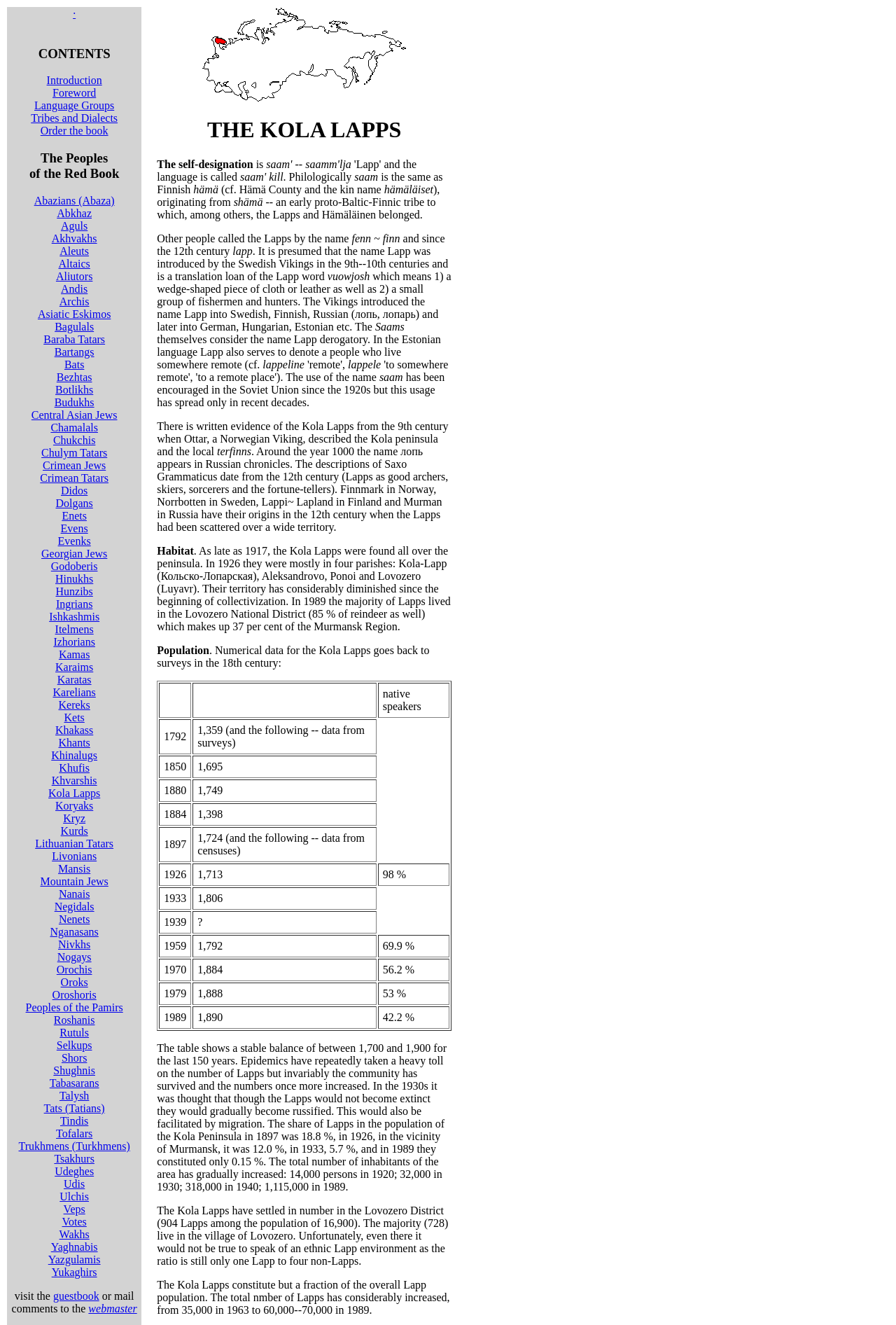Can you find the bounding box coordinates of the area I should click to execute the following instruction: "Click on the 'Introduction' link"?

[0.052, 0.056, 0.114, 0.065]